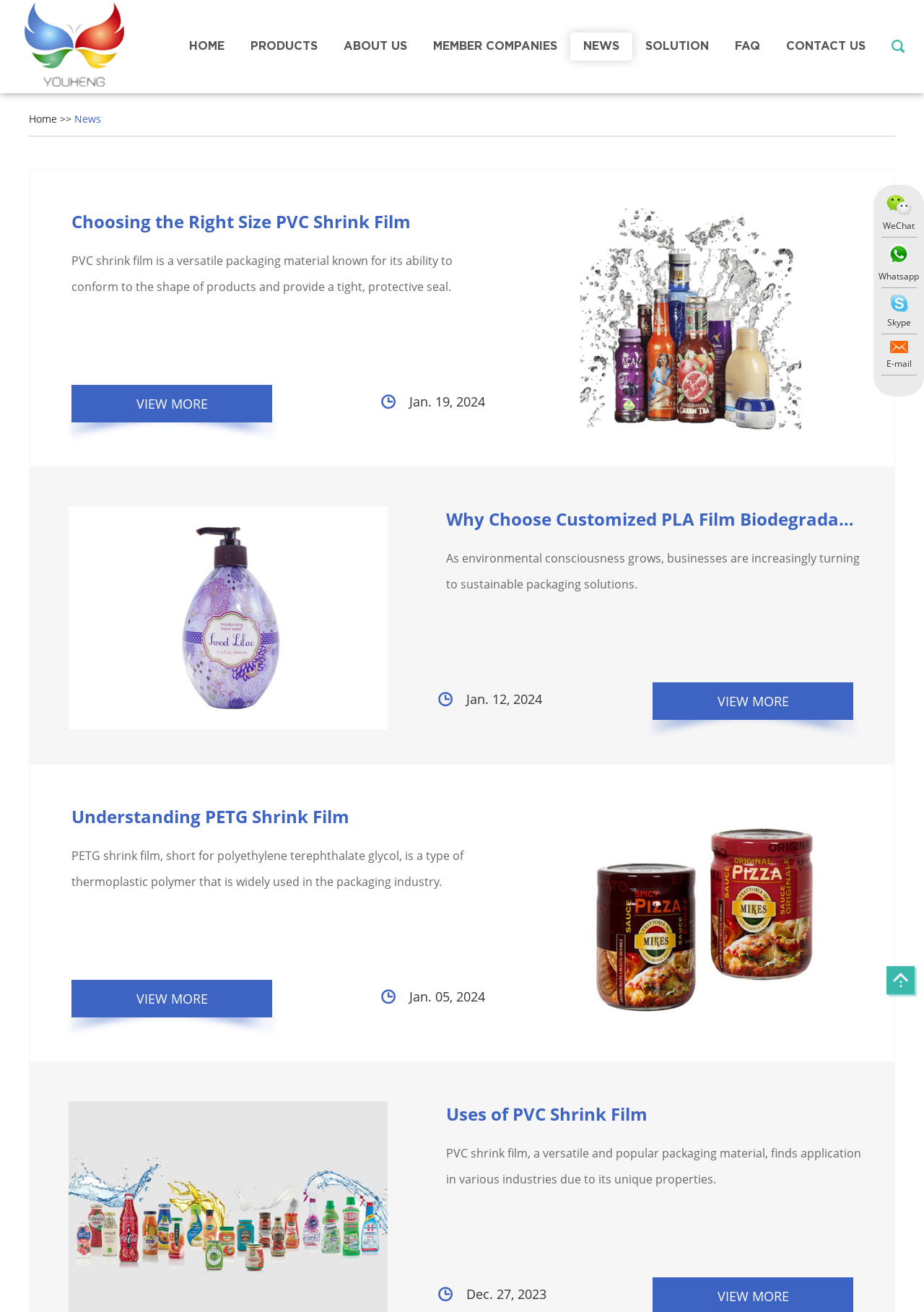Please find the bounding box coordinates of the clickable region needed to complete the following instruction: "Send an email". The bounding box coordinates must consist of four float numbers between 0 and 1, i.e., [left, top, right, bottom].

[0.959, 0.272, 0.986, 0.282]